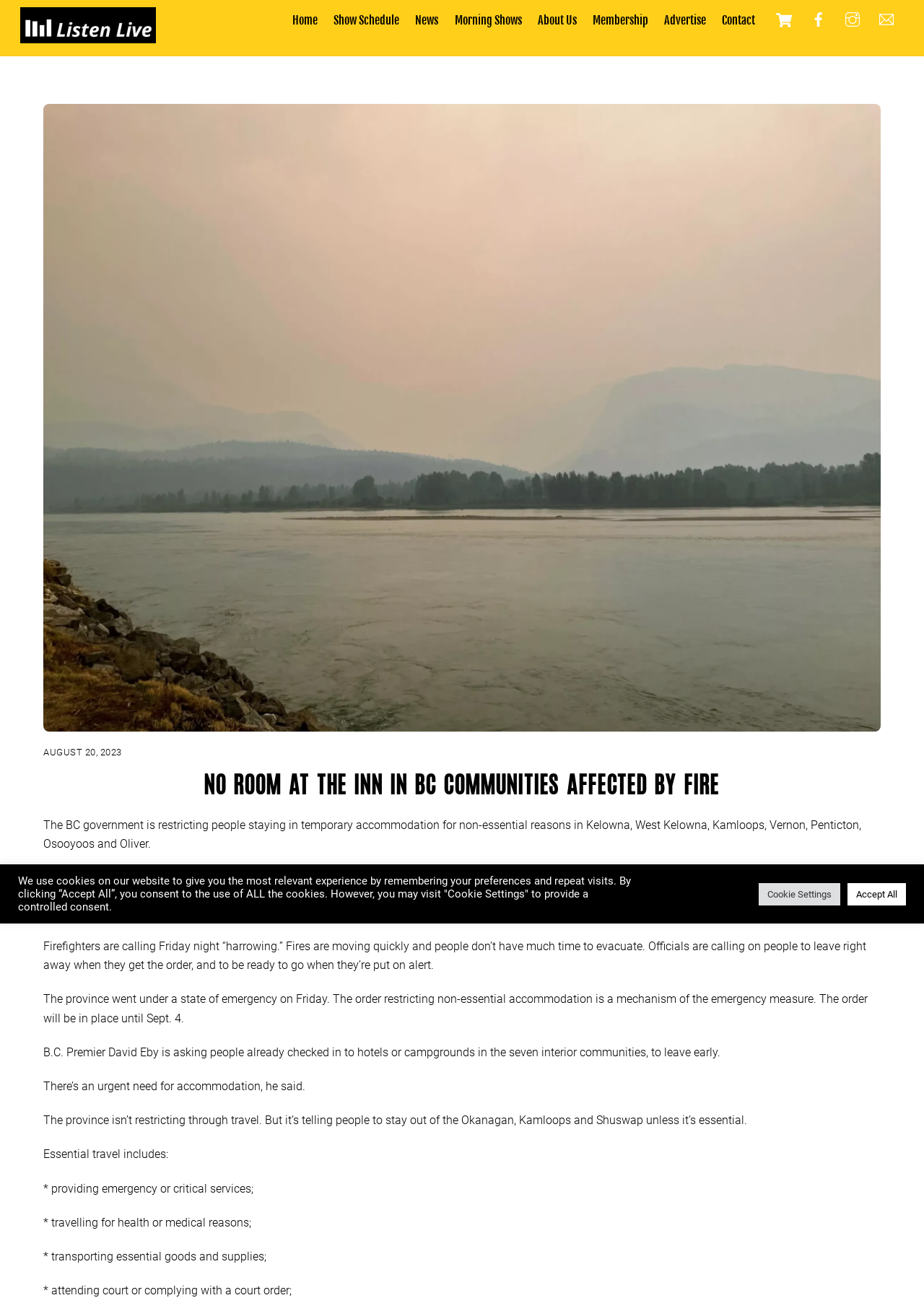How many people are on evacuation order?
Please answer the question as detailed as possible based on the image.

The number of people on evacuation order can be found in the article text, where it says 'As of Saturday afternoon there were 35,000 people in the interior on evacuation order...'.